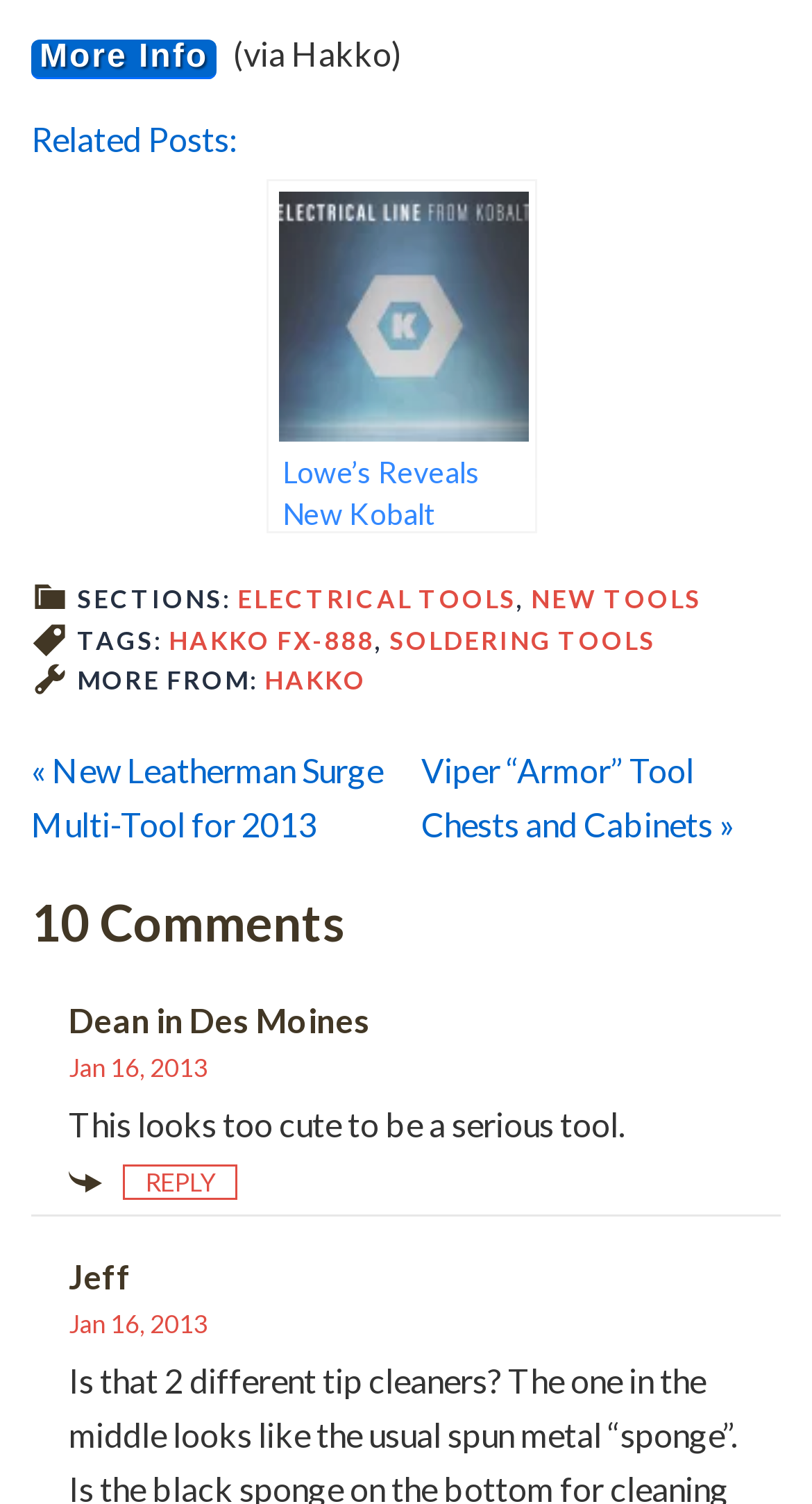Based on the image, please elaborate on the answer to the following question:
What is the date of the first comment?

I found the first comment by looking at the article section and then found the time element which contains the link 'Jan 16, 2013' which is the date of the first comment.